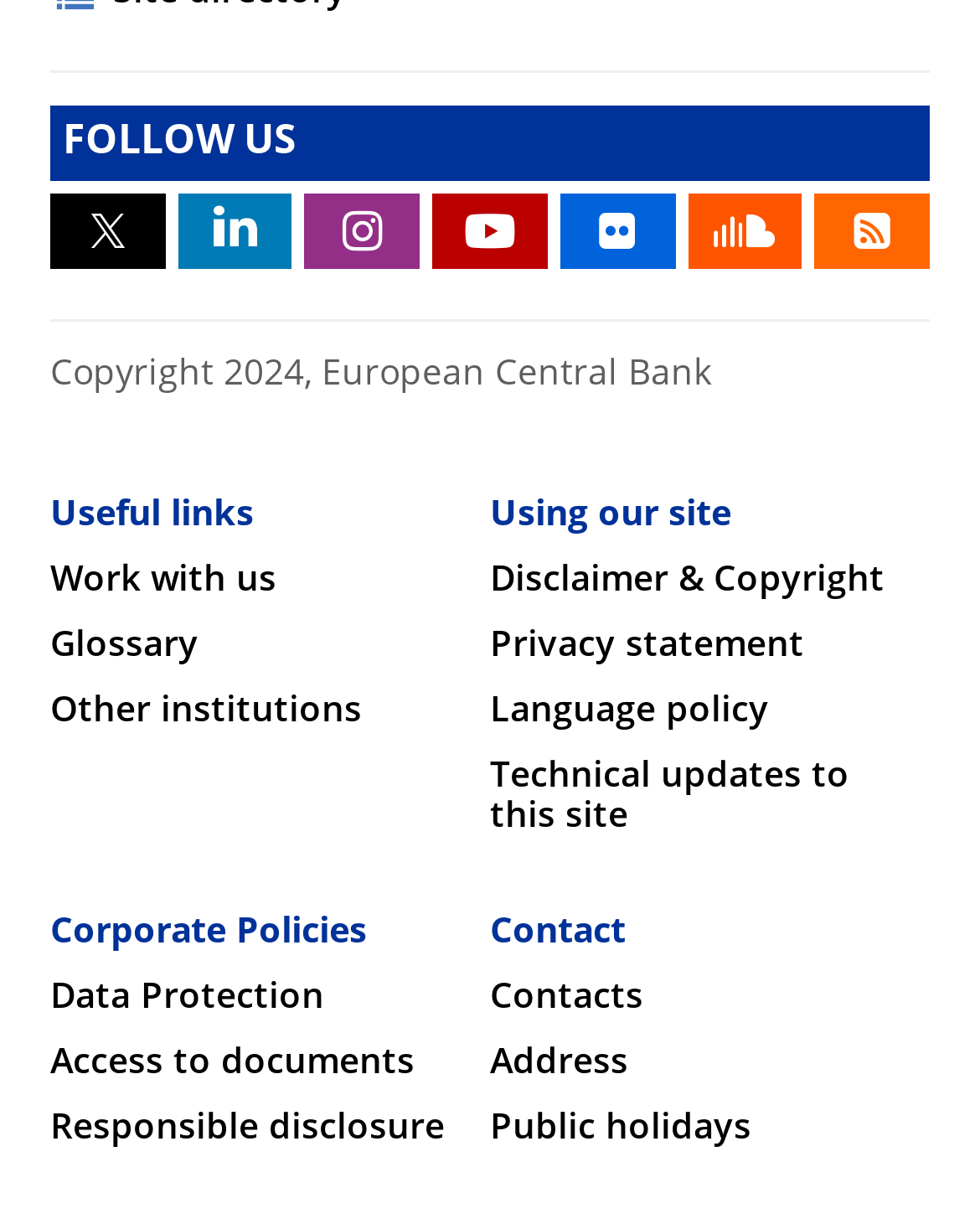What is the year of copyright?
Please use the image to provide a one-word or short phrase answer.

2024